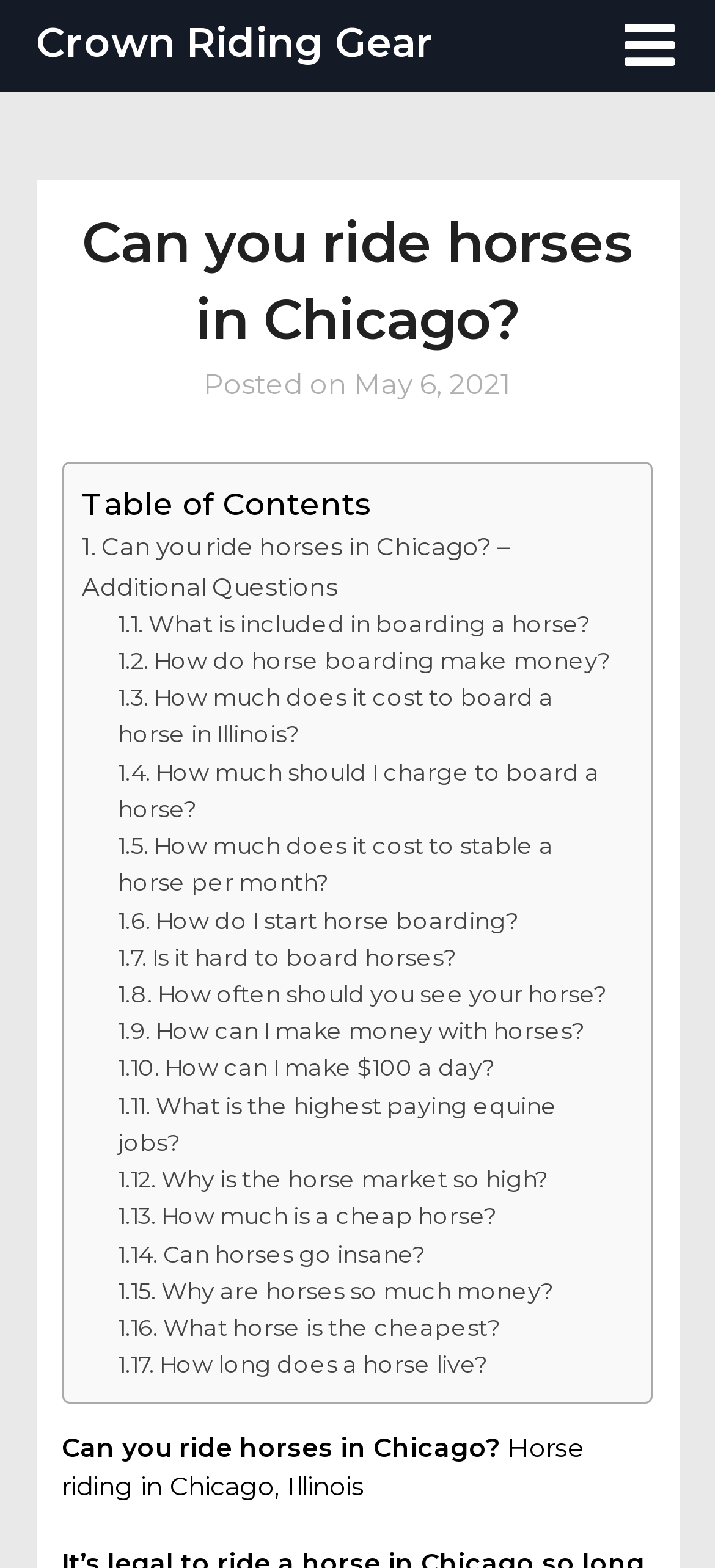Find and indicate the bounding box coordinates of the region you should select to follow the given instruction: "Click the link to know more about horse riding in Chicago".

[0.114, 0.339, 0.713, 0.383]